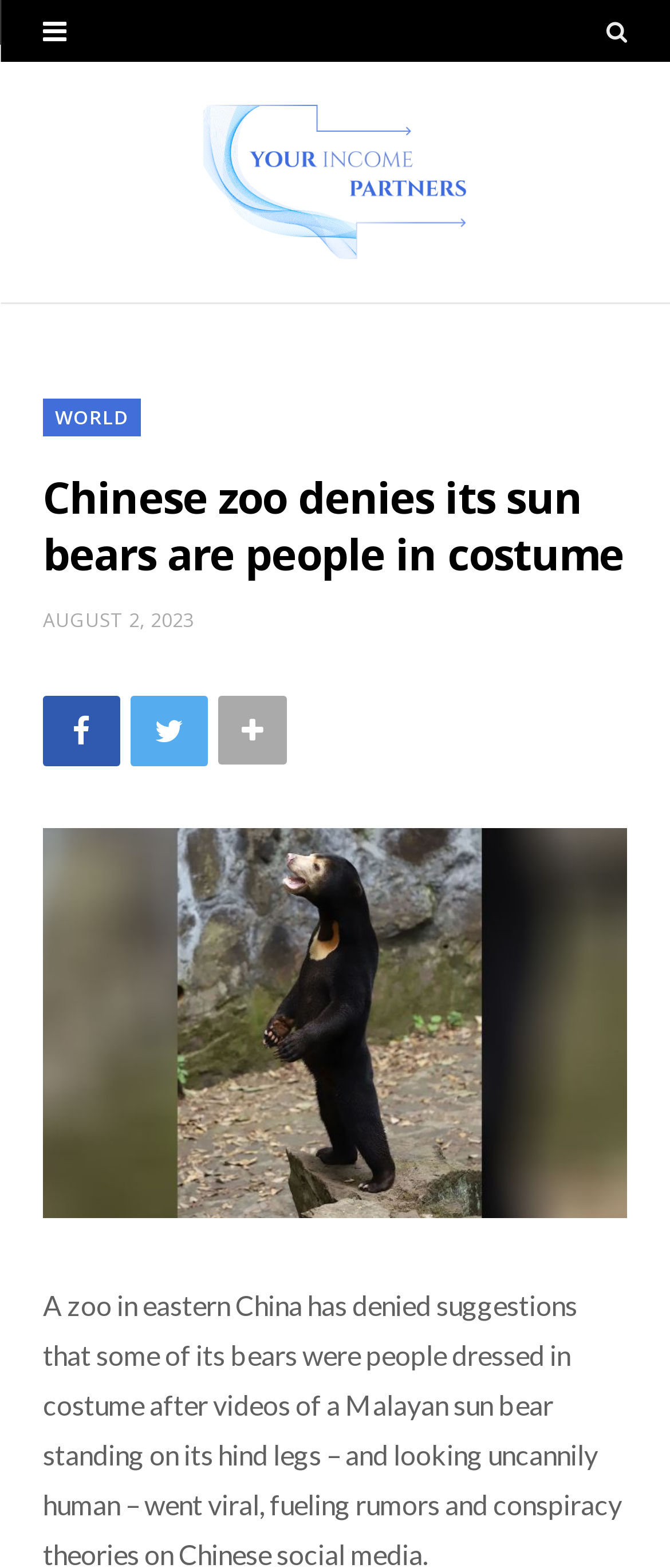Answer in one word or a short phrase: 
What is the date of this news article?

AUGUST 2, 2023